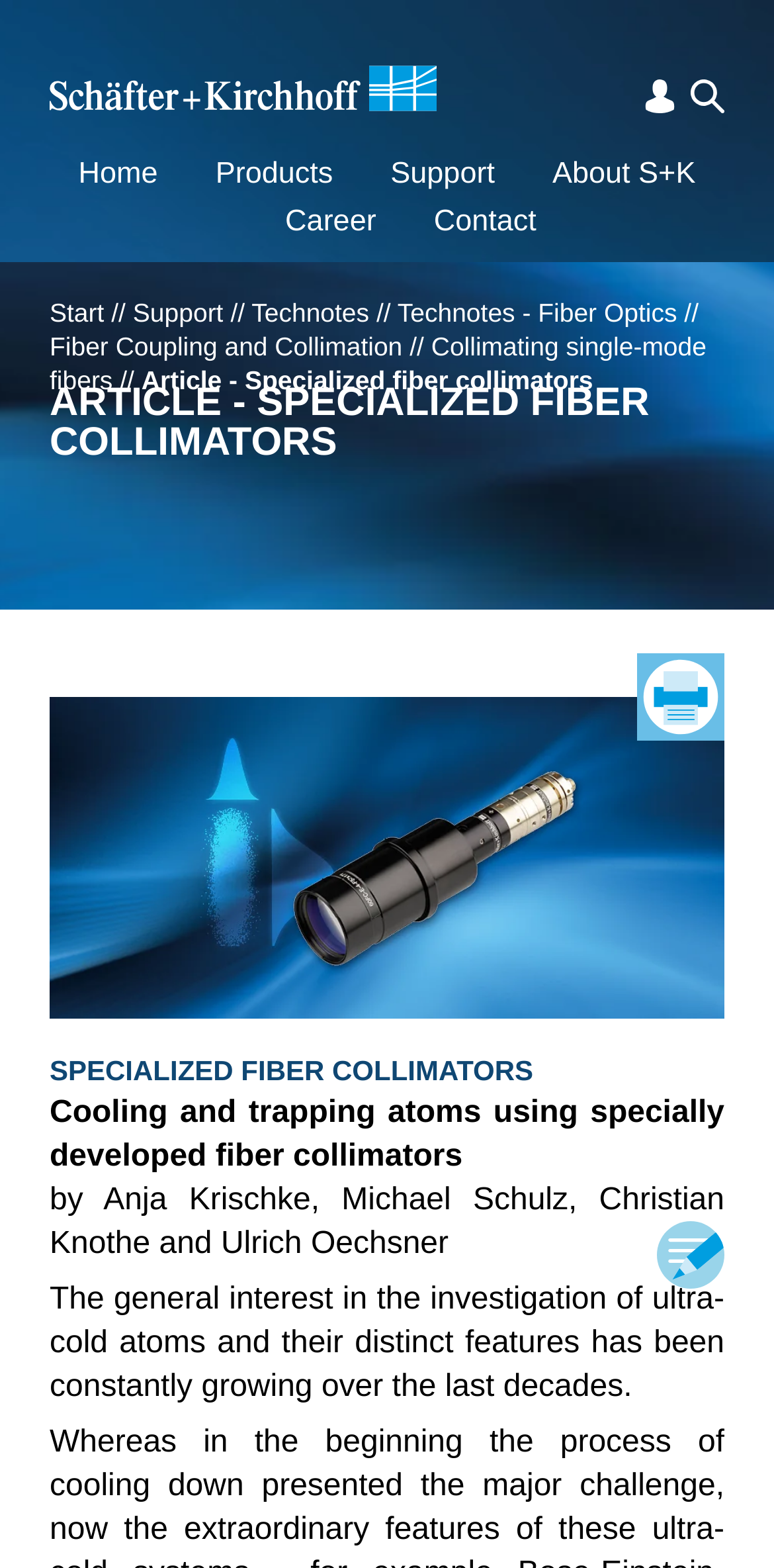What is the company name on the top left?
Look at the screenshot and respond with one word or a short phrase.

Schäfter + Kirchhoff